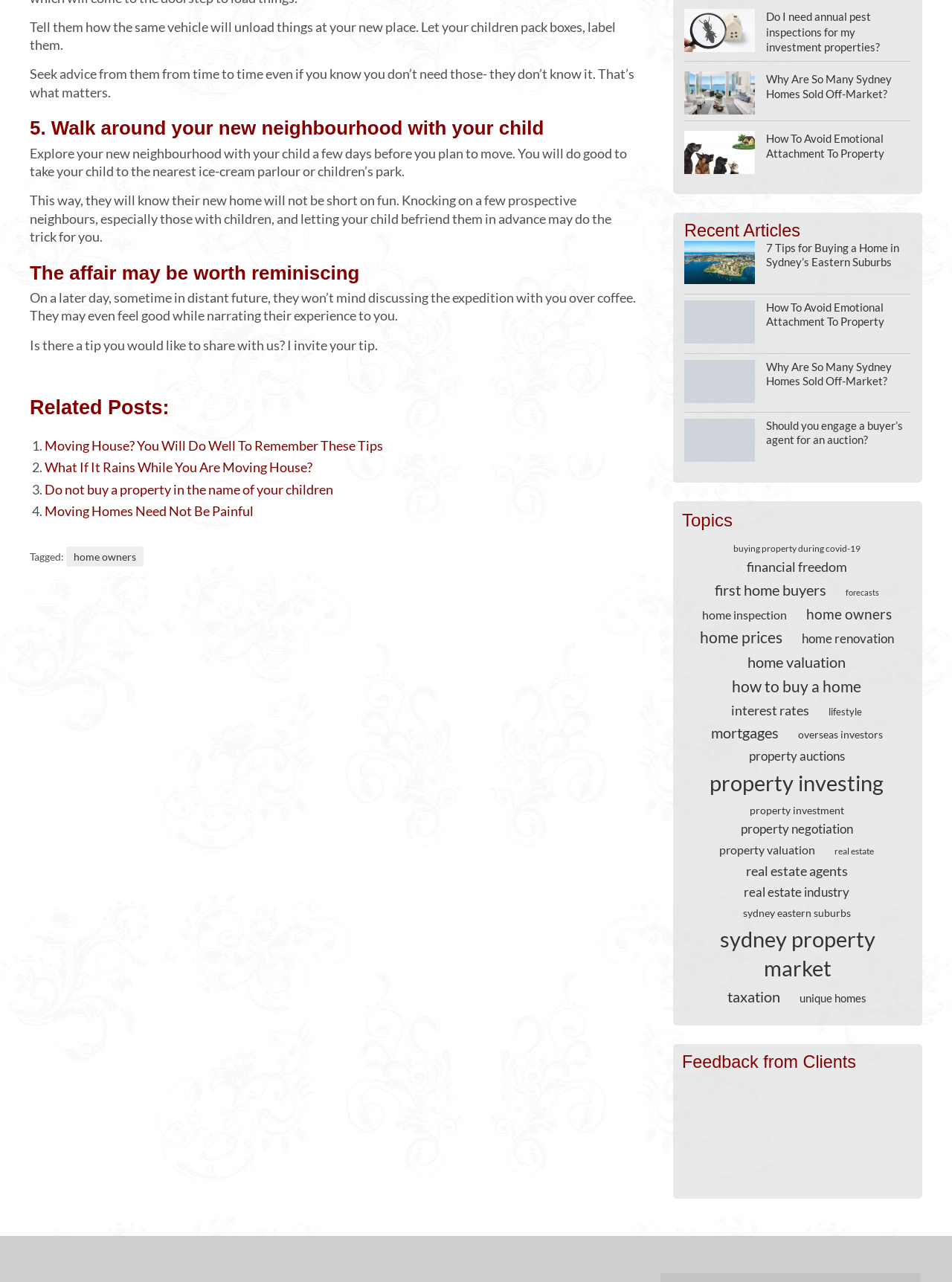Determine the bounding box coordinates of the clickable element to achieve the following action: 'Click on the link 'Pest control inspection''. Provide the coordinates as four float values between 0 and 1, formatted as [left, top, right, bottom].

[0.719, 0.007, 0.805, 0.041]